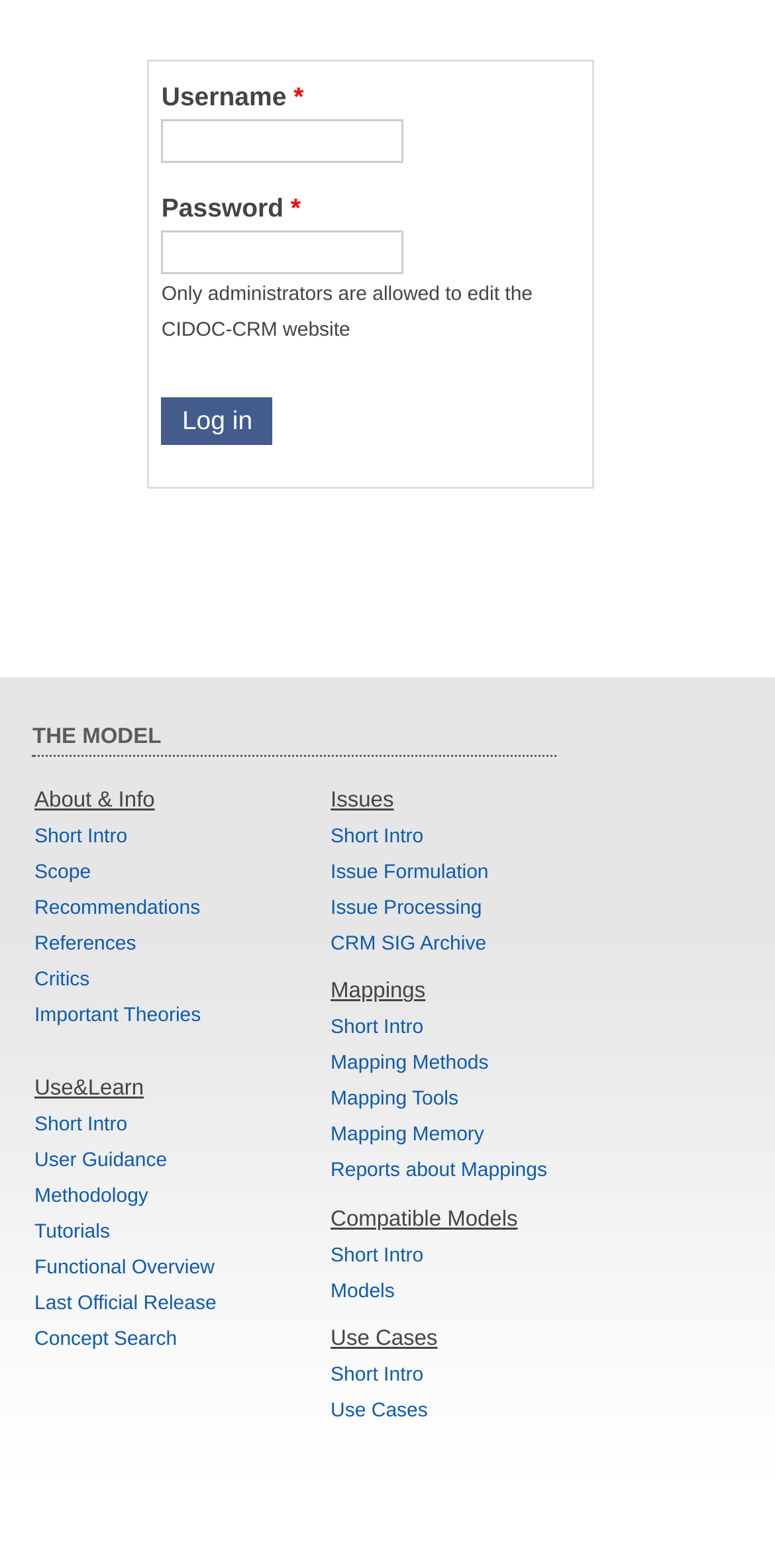Provide a one-word or brief phrase answer to the question:
What is the purpose of the textbox with label 'Username'?

To input username